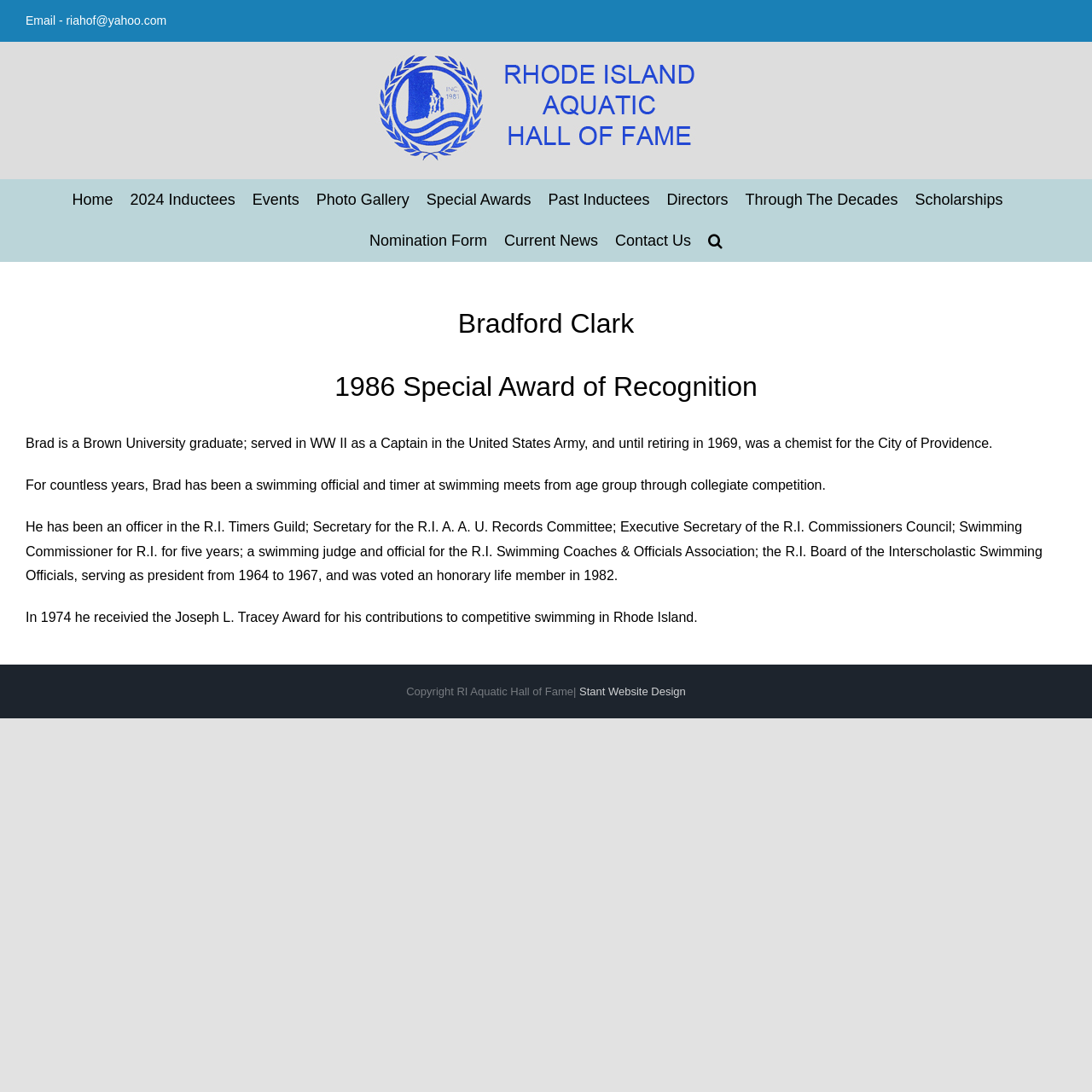Answer the question below with a single word or a brief phrase: 
What is Bradford Clark's educational background?

Brown University graduate